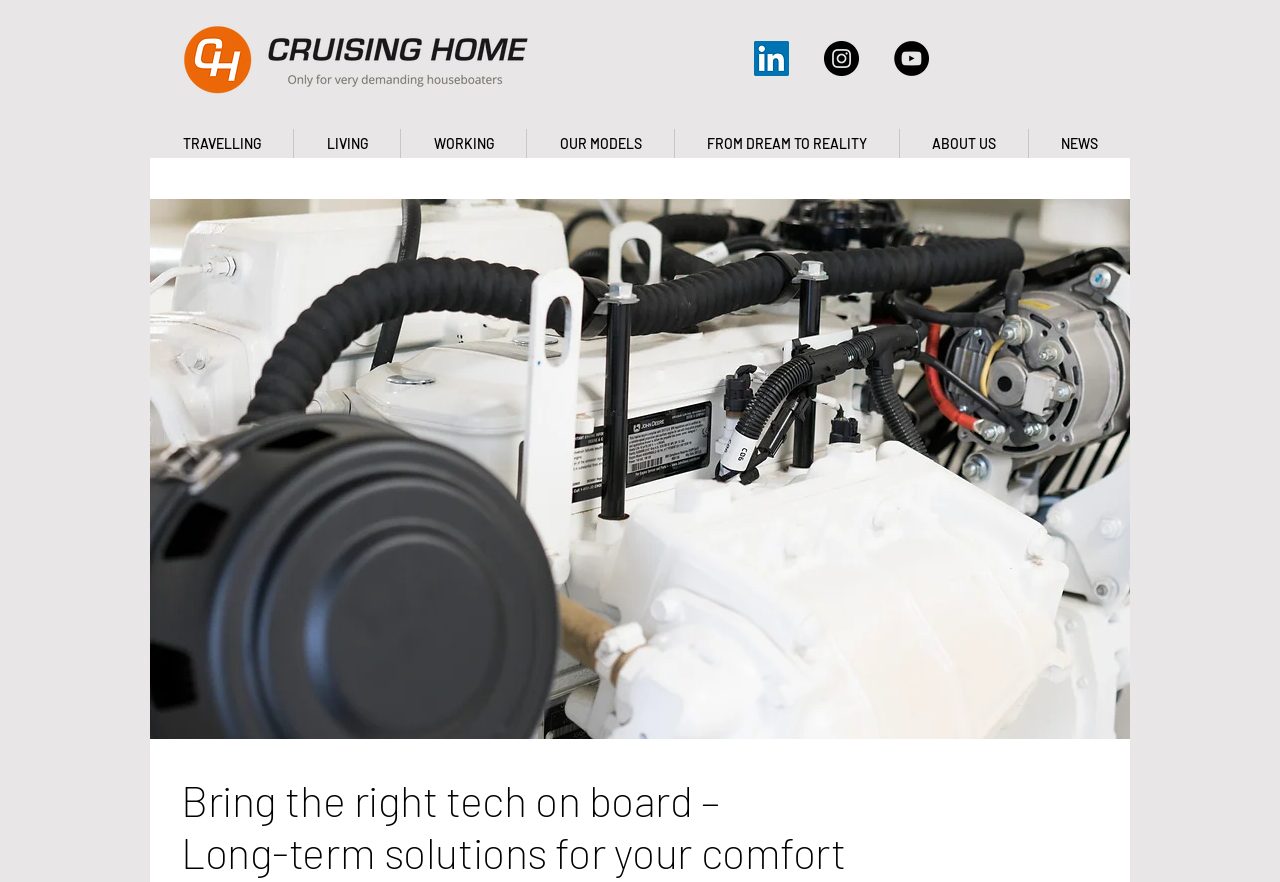Give a one-word or phrase response to the following question: What is the background image of the webpage?

A houseboat